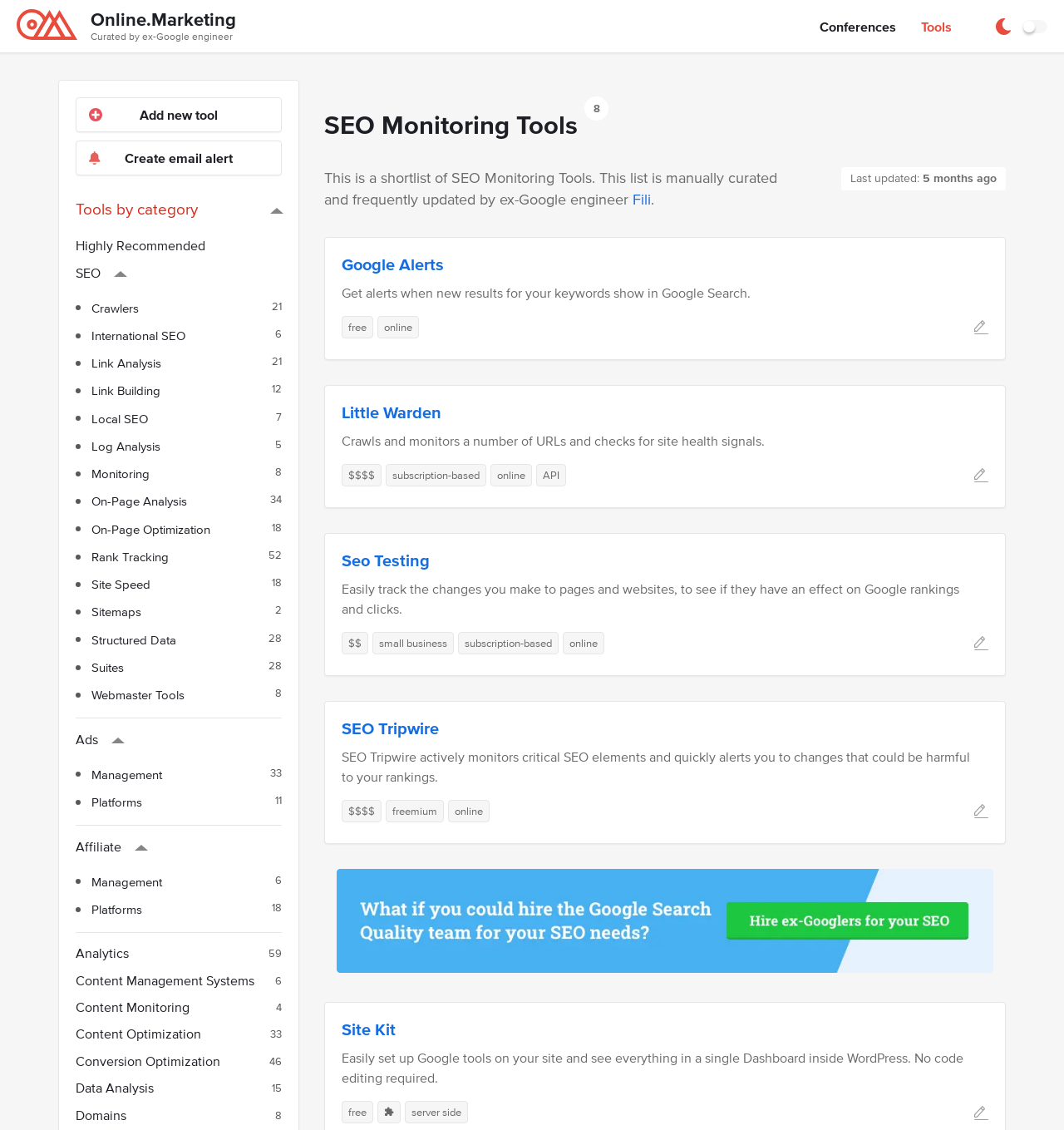Locate the bounding box coordinates of the clickable region necessary to complete the following instruction: "Toggle theme". Provide the coordinates in the format of four float numbers between 0 and 1, i.e., [left, top, right, bottom].

[0.961, 0.018, 0.984, 0.029]